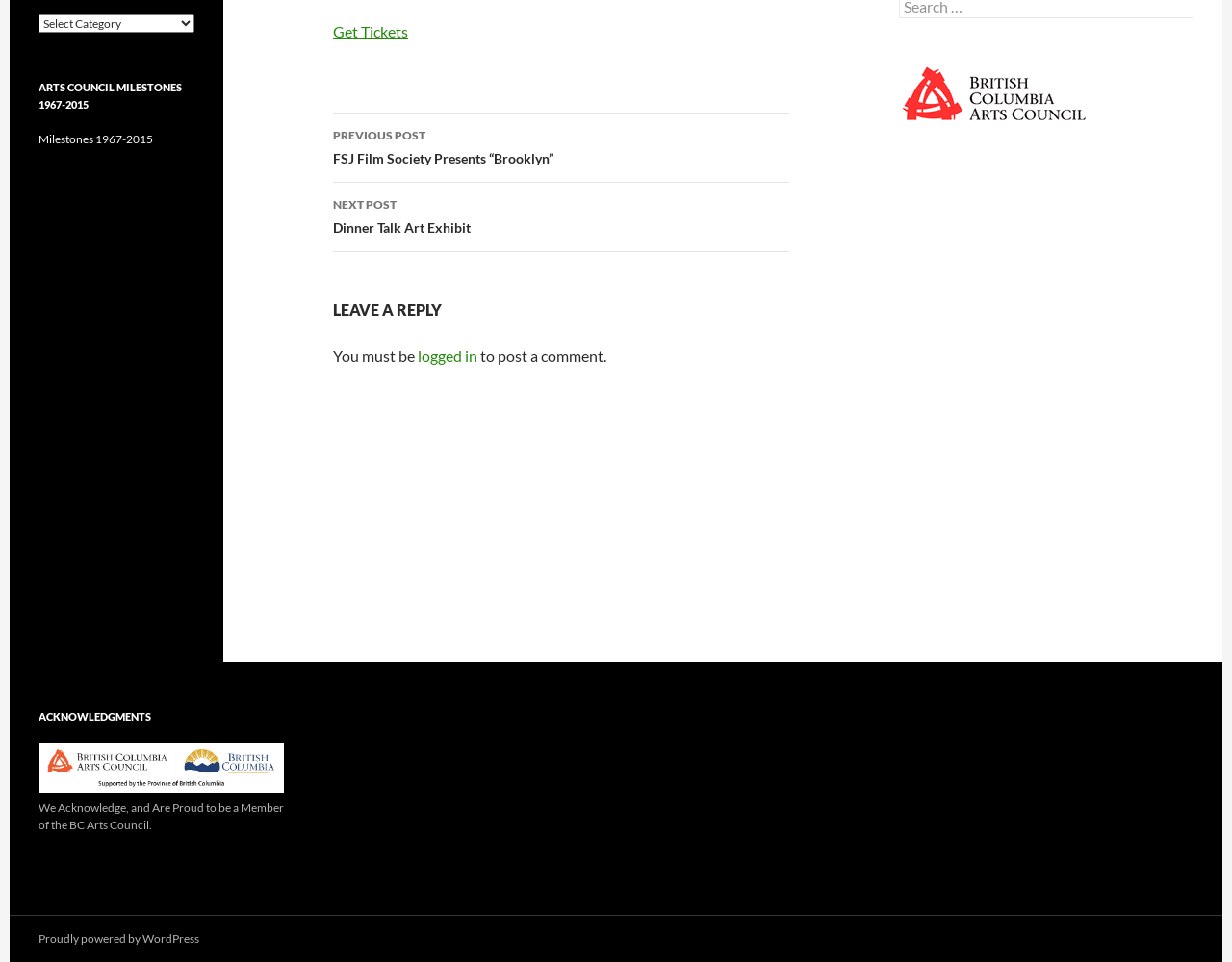Using the description: "Next PostDinner Talk Art Exhibit", determine the UI element's bounding box coordinates. Ensure the coordinates are in the format of four float numbers between 0 and 1, i.e., [left, top, right, bottom].

[0.27, 0.19, 0.641, 0.262]